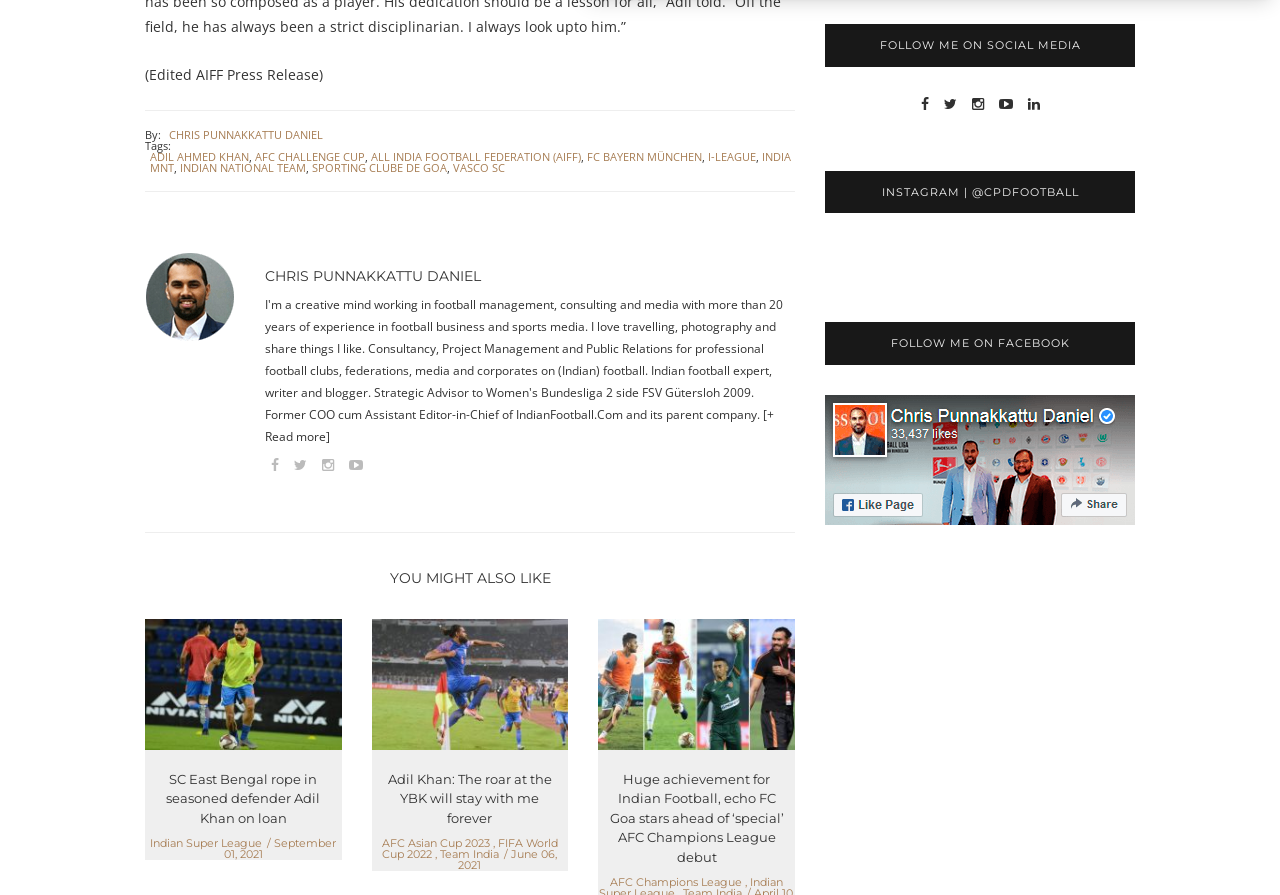Locate the bounding box of the UI element described by: "Adil Ahmed Khan" in the given webpage screenshot.

[0.117, 0.166, 0.195, 0.183]